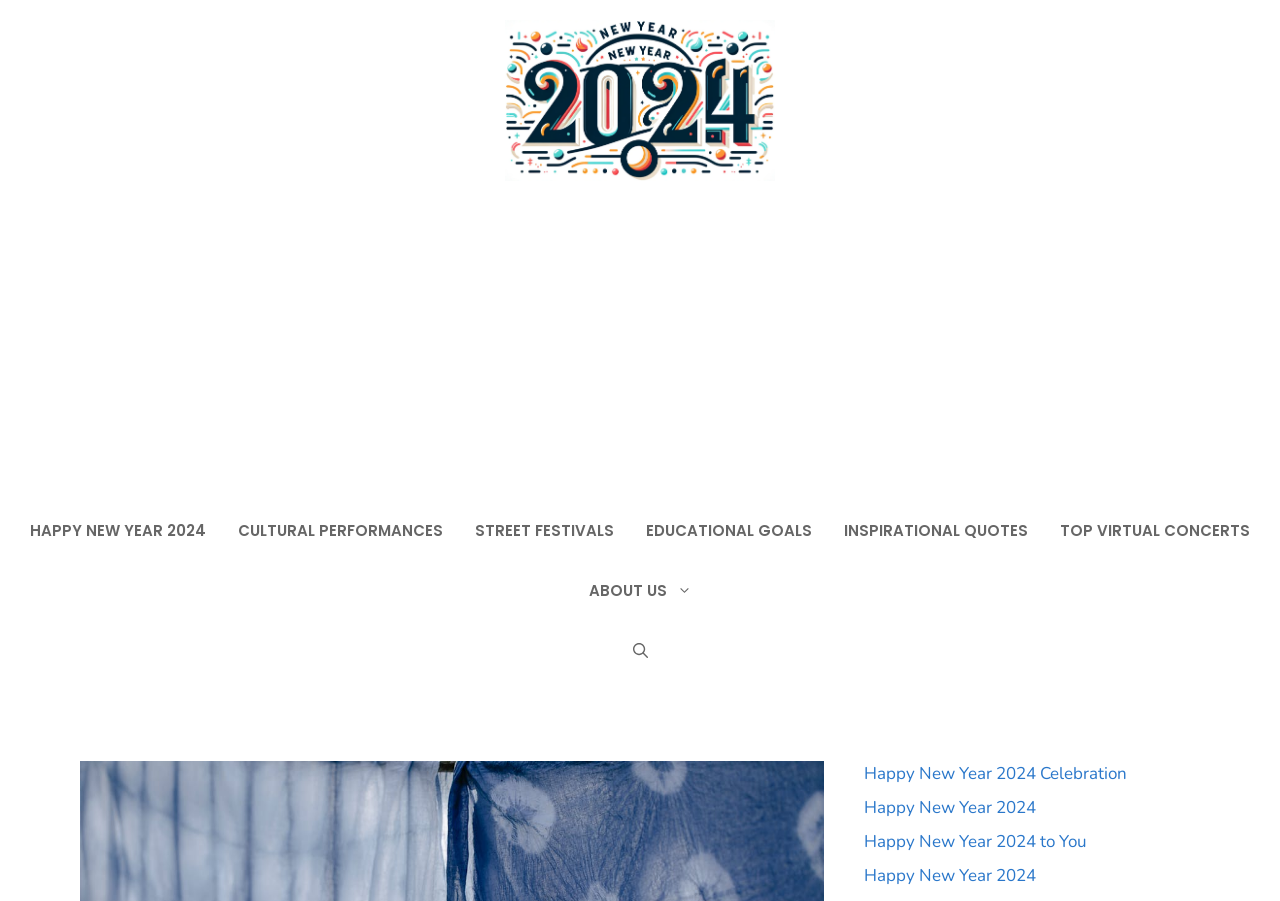Please locate the bounding box coordinates of the element's region that needs to be clicked to follow the instruction: "Visit the 'CULTURAL PERFORMANCES' page". The bounding box coordinates should be provided as four float numbers between 0 and 1, i.e., [left, top, right, bottom].

[0.173, 0.556, 0.359, 0.623]